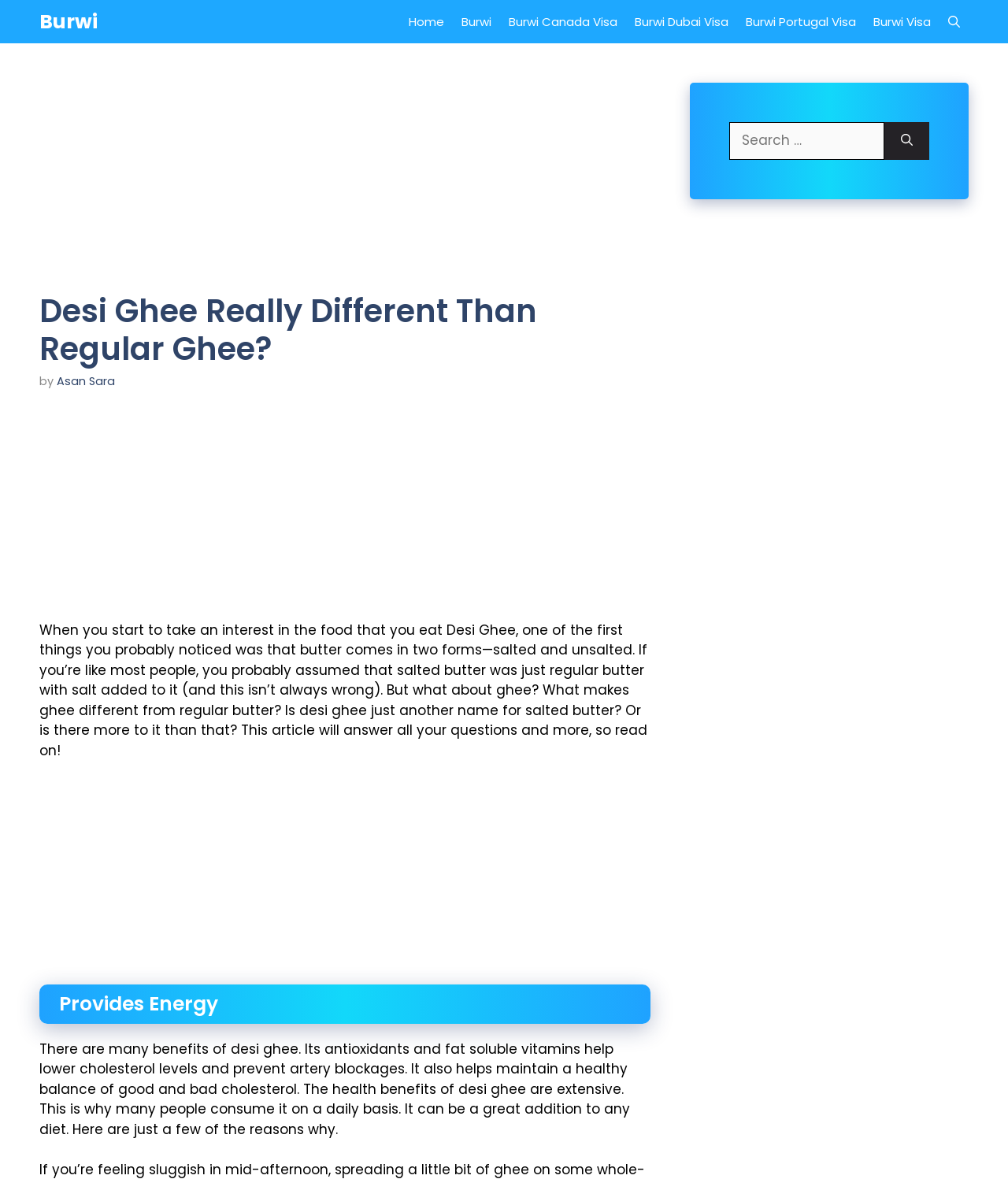Kindly respond to the following question with a single word or a brief phrase: 
What is the purpose of the search box?

To search for content